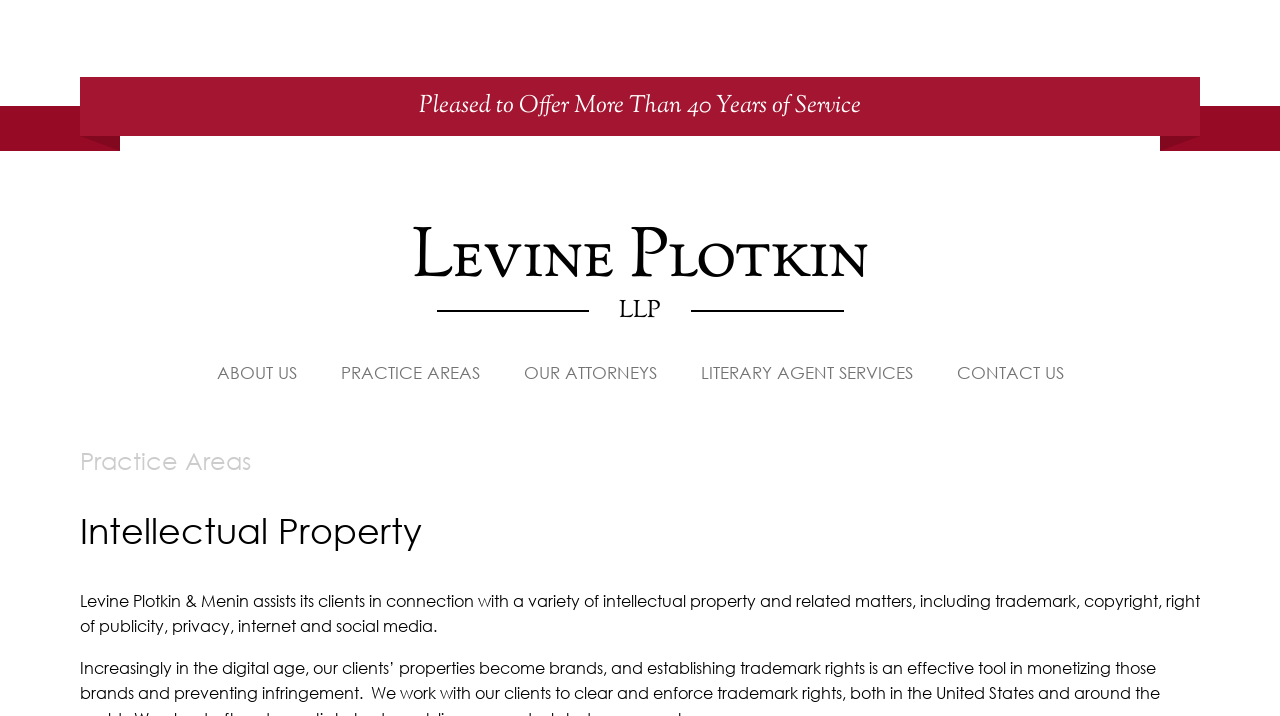Please provide the bounding box coordinates for the UI element as described: "Levine Plotkin LLP". The coordinates must be four floats between 0 and 1, represented as [left, top, right, bottom].

[0.321, 0.315, 0.679, 0.435]